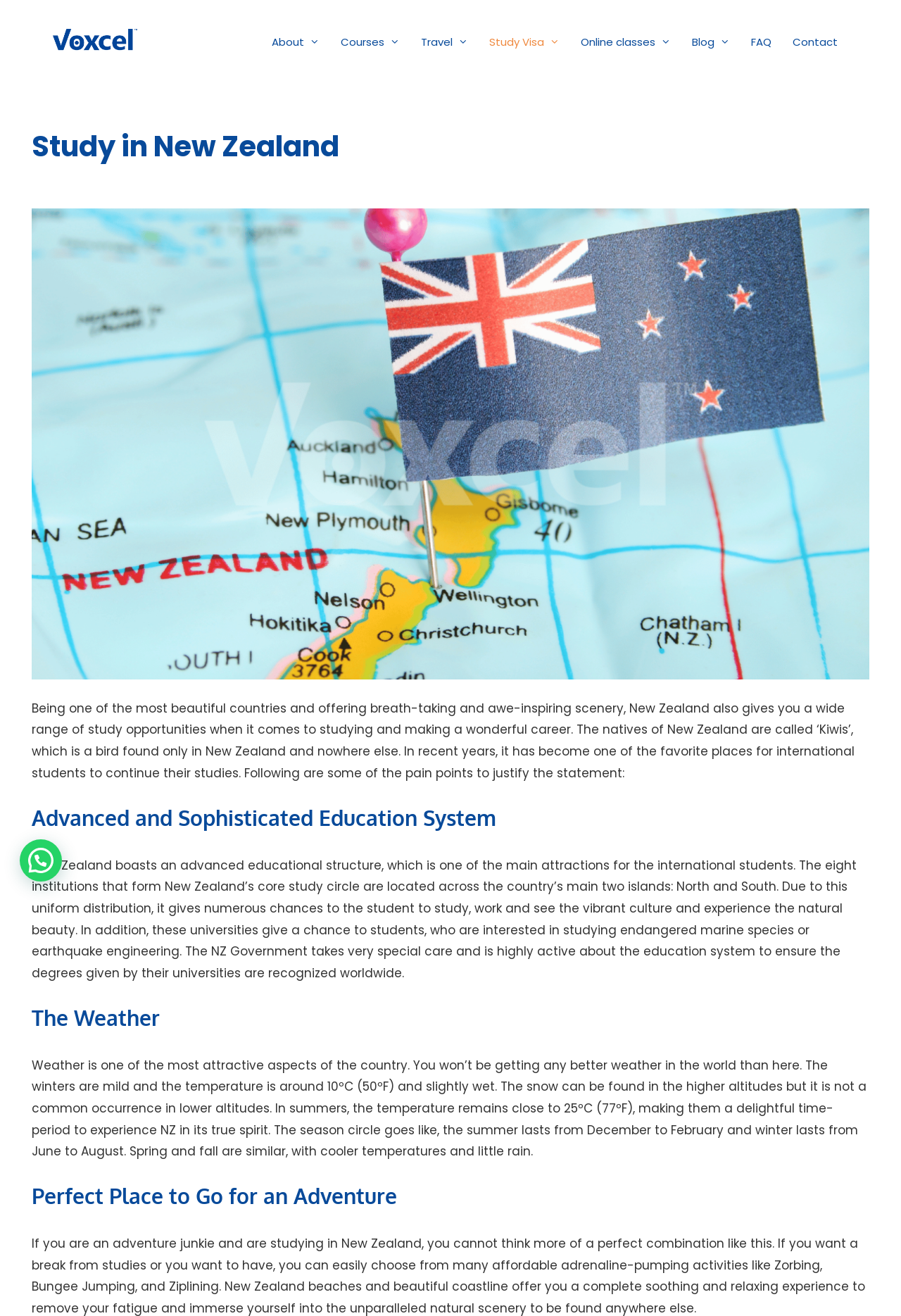Examine the screenshot and answer the question in as much detail as possible: How many islands are New Zealand's core study circle located on?

According to the webpage, the eight institutions that form New Zealand's core study circle are located across the country's main two islands: North and South, as mentioned in the section 'Advanced and Sophisticated Education System'.